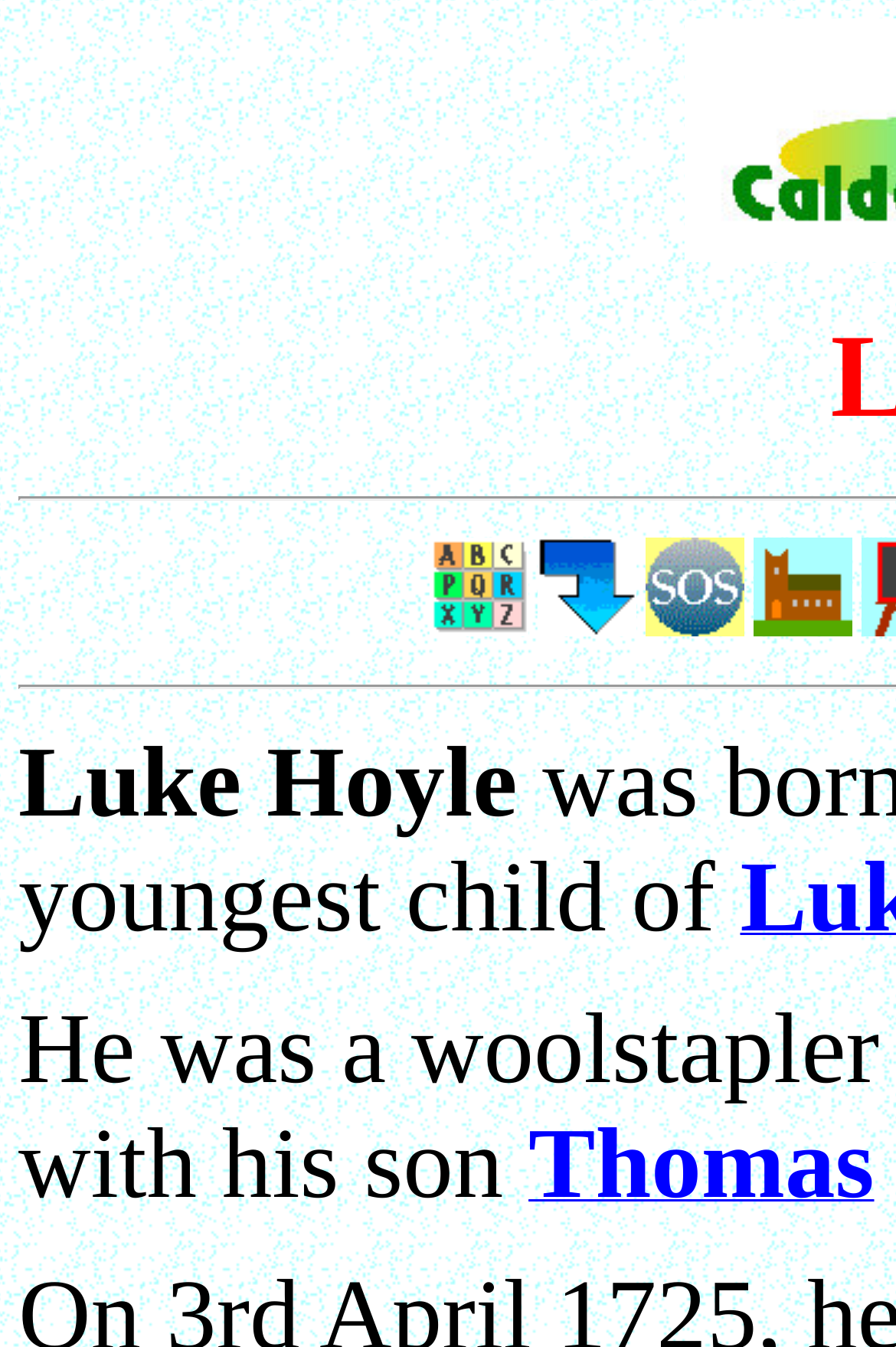Specify the bounding box coordinates (top-left x, top-left y, bottom-right x, bottom-right y) of the UI element in the screenshot that matches this description: Thomas

[0.59, 0.866, 0.976, 0.895]